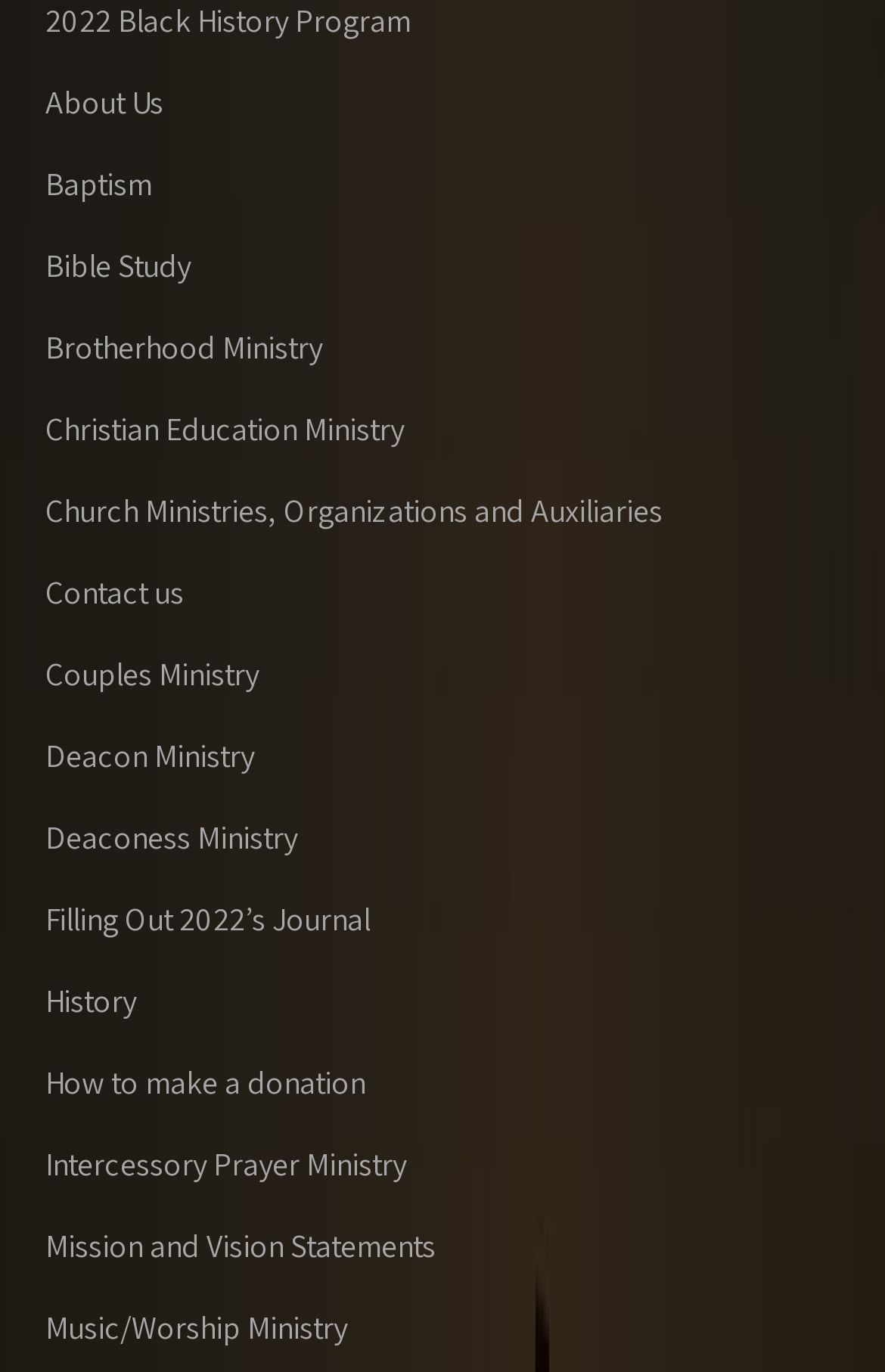Determine the bounding box coordinates of the element's region needed to click to follow the instruction: "Contact the church". Provide these coordinates as four float numbers between 0 and 1, formatted as [left, top, right, bottom].

[0.051, 0.401, 0.208, 0.461]